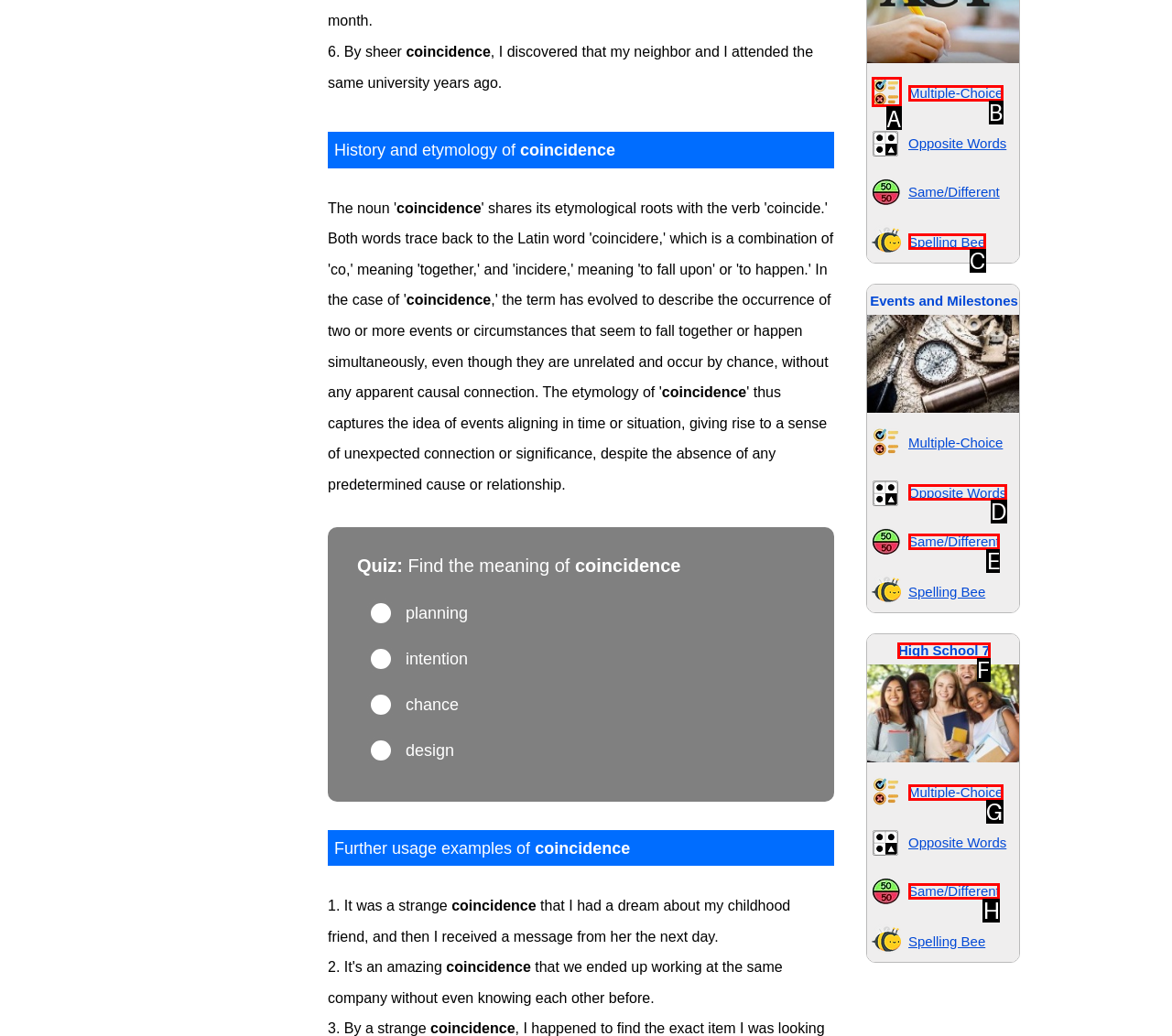From the options shown in the screenshot, tell me which lettered element I need to click to complete the task: Start the Word Definitions Quiz.

A